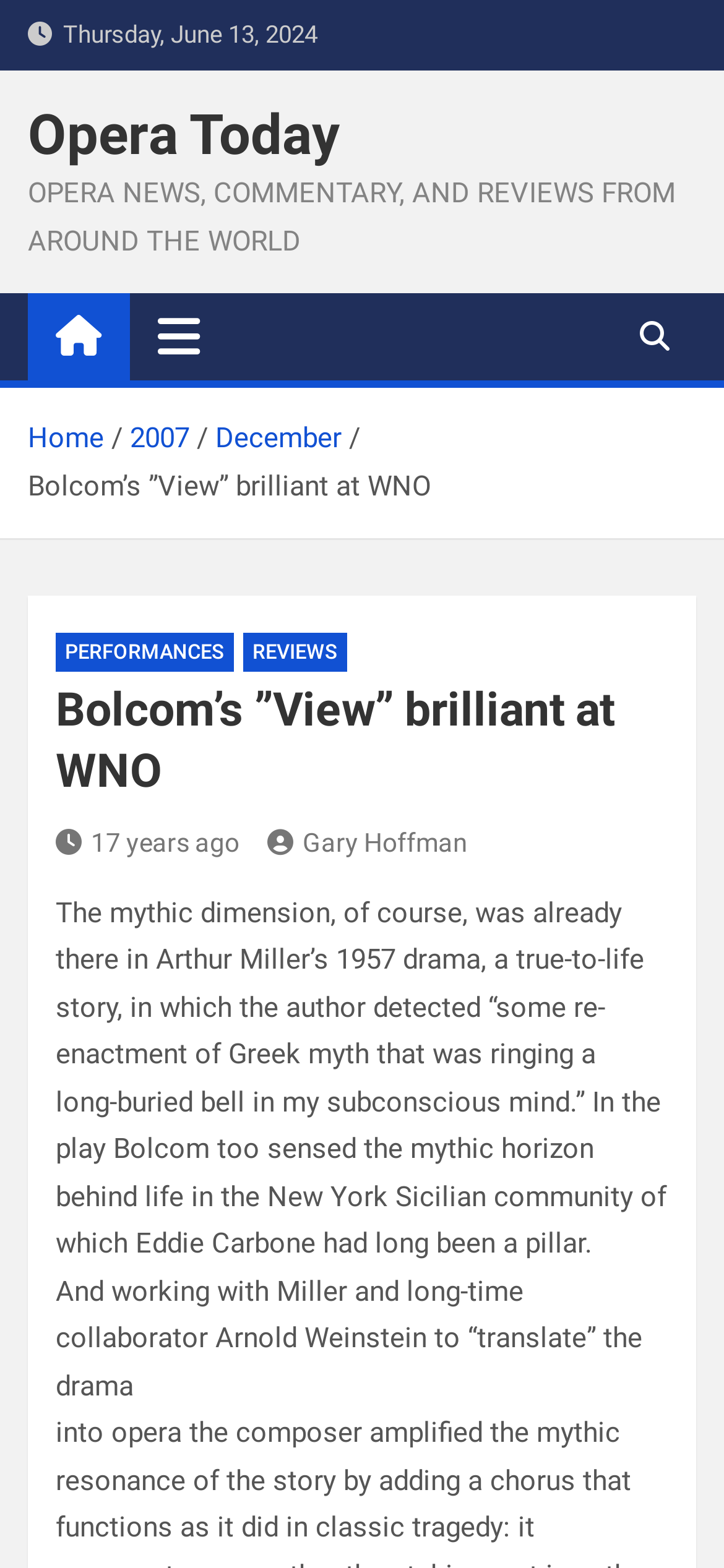Please specify the bounding box coordinates of the element that should be clicked to execute the given instruction: 'Click the 'Home' link'. Ensure the coordinates are four float numbers between 0 and 1, expressed as [left, top, right, bottom].

[0.038, 0.269, 0.144, 0.29]